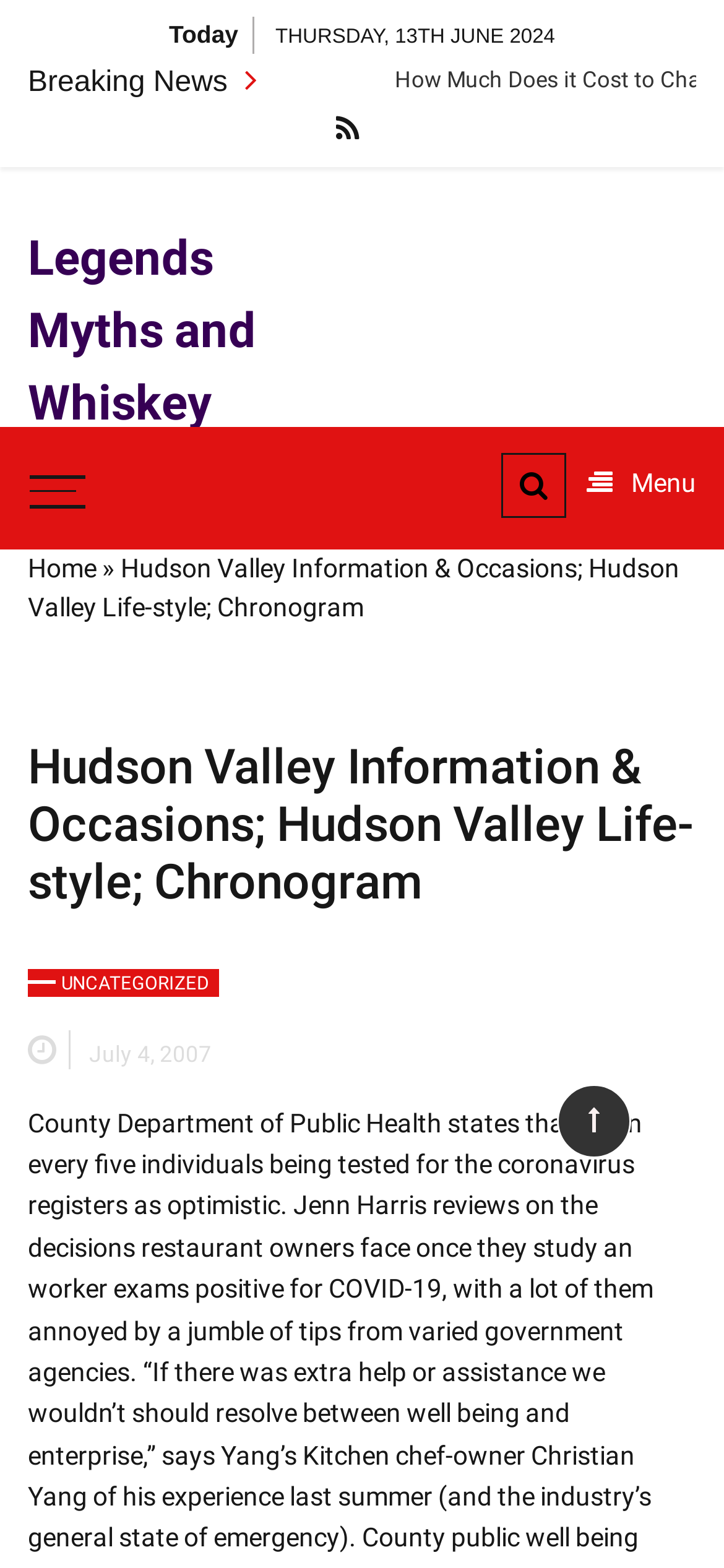Illustrate the webpage with a detailed description.

The webpage appears to be a news or blog website, with a focus on Hudson Valley information and lifestyle. At the top left, there is a "Skip to content" link, followed by a "Today" label and the current date, "THURSDAY, 13TH JUNE 2024". 

Below this, there is a "Breaking News" section, accompanied by a link to "Denver Breckenridge transfer" on the right. A small icon, represented by "\uf09e", is positioned above a link to "Legends Myths and Whiskey". 

On the left side, there is a section with the title "Around The World, Make You Happy". A button with no label is situated above a "Menu" label, which is located near the top right corner. Another button with a search icon, "\uf002", is positioned to the left of the "Menu" label. 

A navigation menu is located below, with links to "Home" and a breadcrumb trail indicating the current page, "Hudson Valley Information & Occasions; Hudson Valley Life-style; Chronogram". This title is also repeated as a heading further down the page. 

Underneath the navigation menu, there is a link to "UNCATEGORIZED" on the left, followed by a link to a specific date, "July 4, 2007", which includes a time element. Finally, a social media icon, "\uf176", is situated at the bottom right corner of the page.